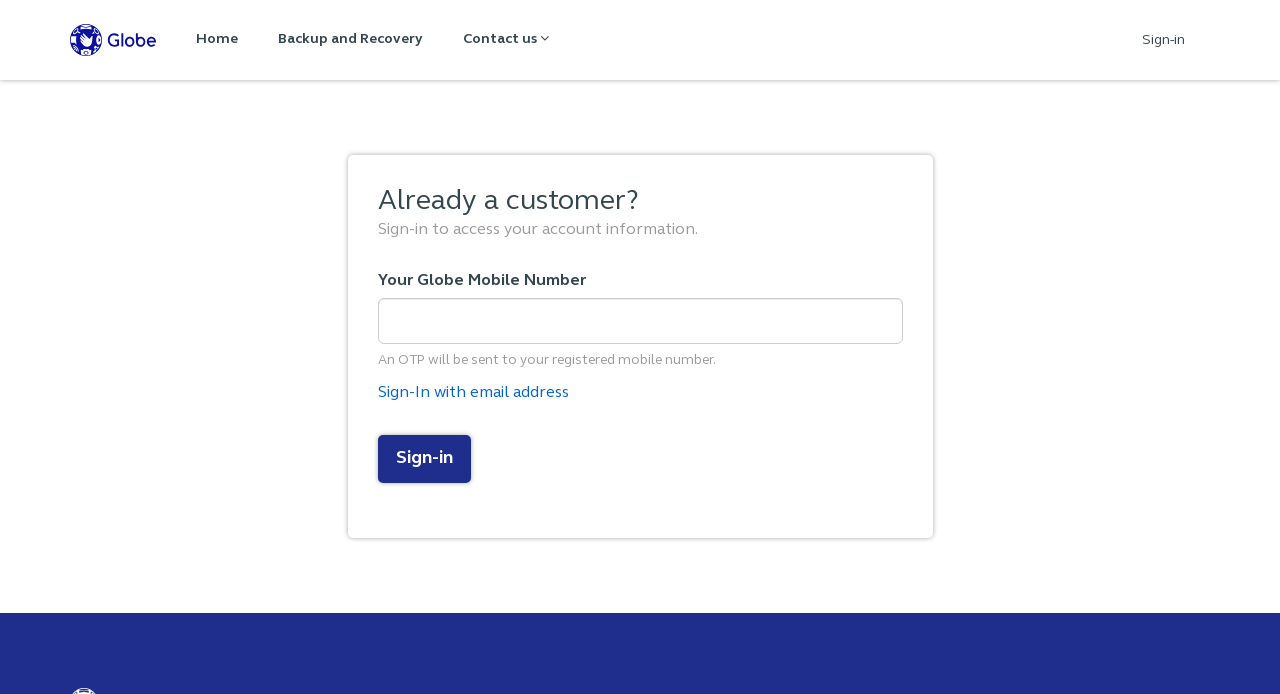Please find the bounding box coordinates of the element that must be clicked to perform the given instruction: "Click the Sign-in link". The coordinates should be four float numbers from 0 to 1, i.e., [left, top, right, bottom].

[0.892, 0.047, 0.926, 0.068]